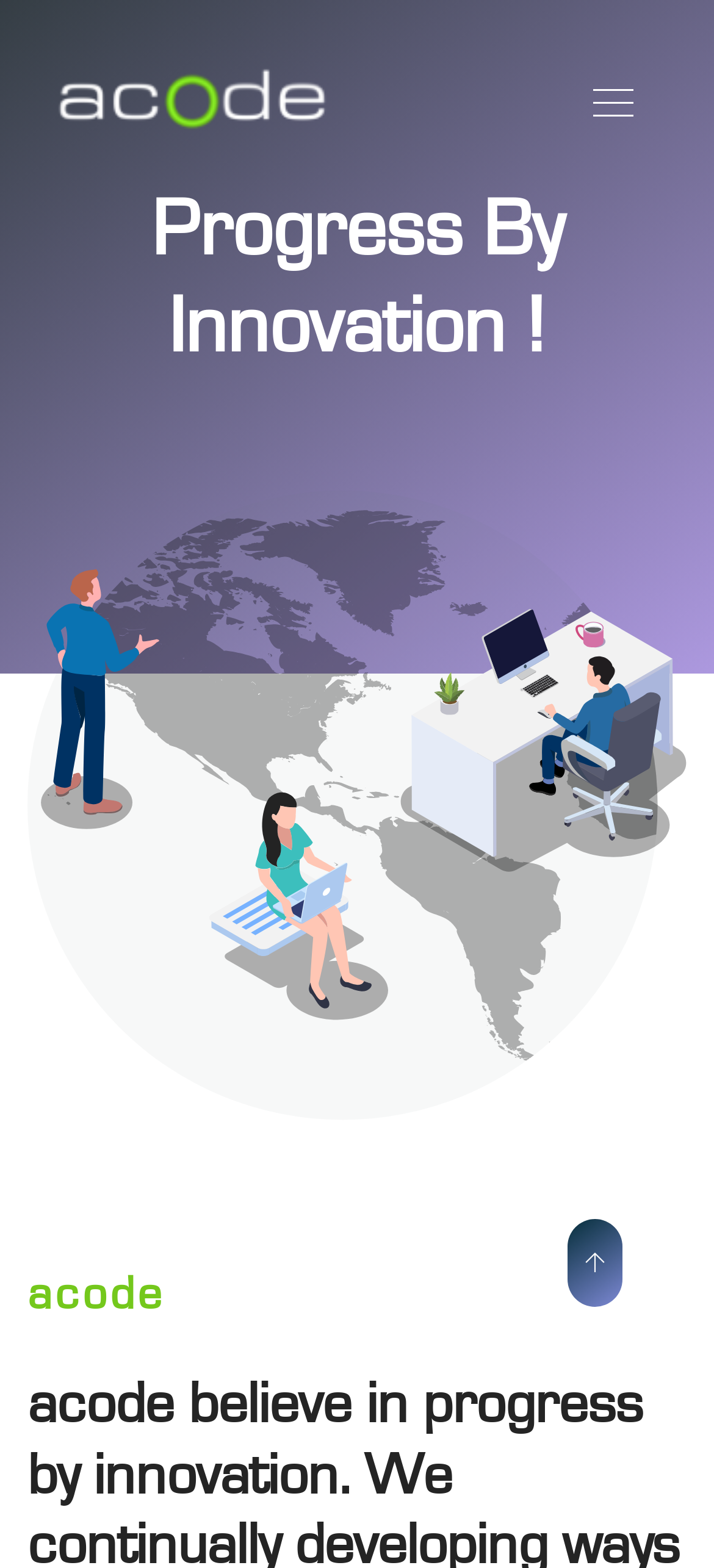Based on the element description: "alt="acode Logo"", identify the bounding box coordinates for this UI element. The coordinates must be four float numbers between 0 and 1, listed as [left, top, right, bottom].

[0.077, 0.014, 0.462, 0.11]